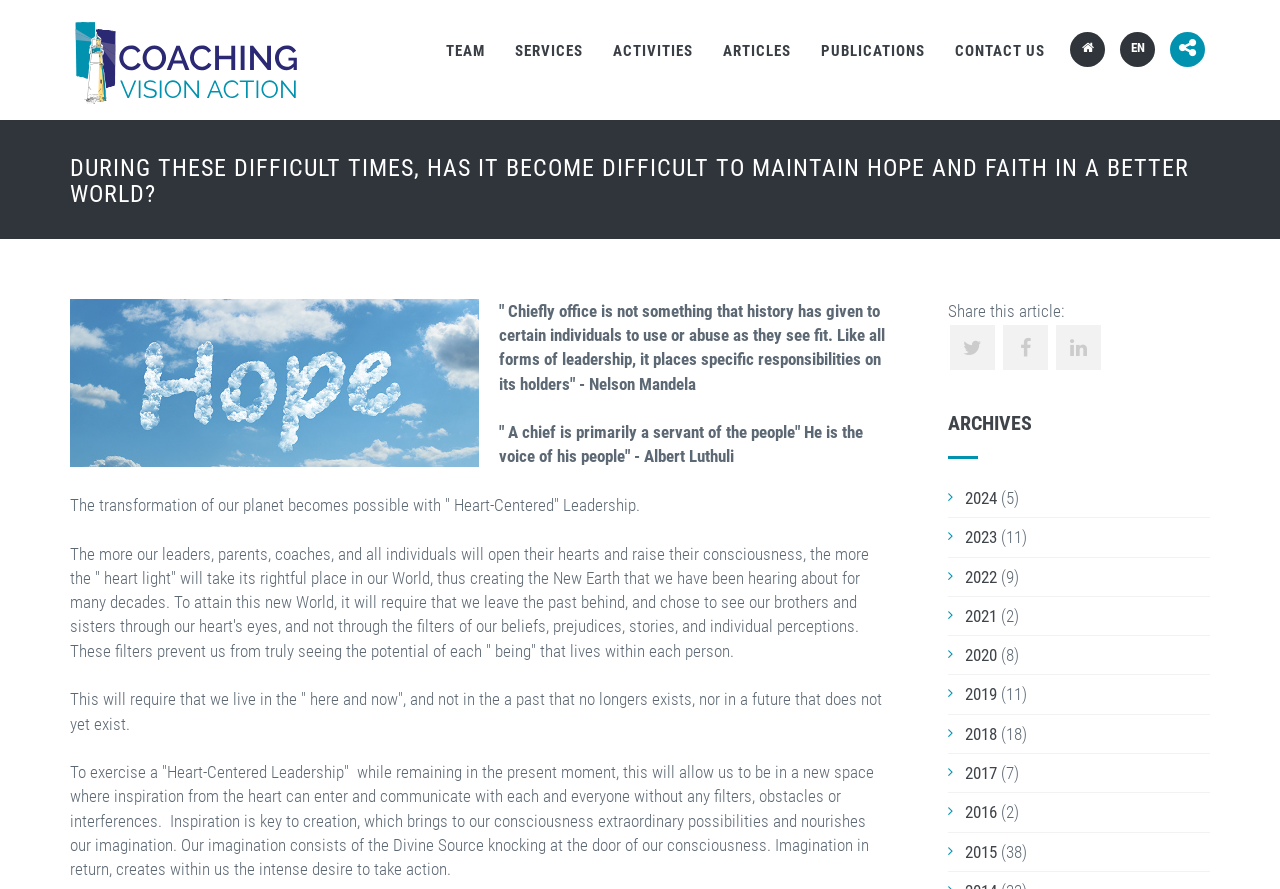Locate the bounding box coordinates of the element's region that should be clicked to carry out the following instruction: "View archives from 2024". The coordinates need to be four float numbers between 0 and 1, i.e., [left, top, right, bottom].

[0.754, 0.549, 0.779, 0.571]